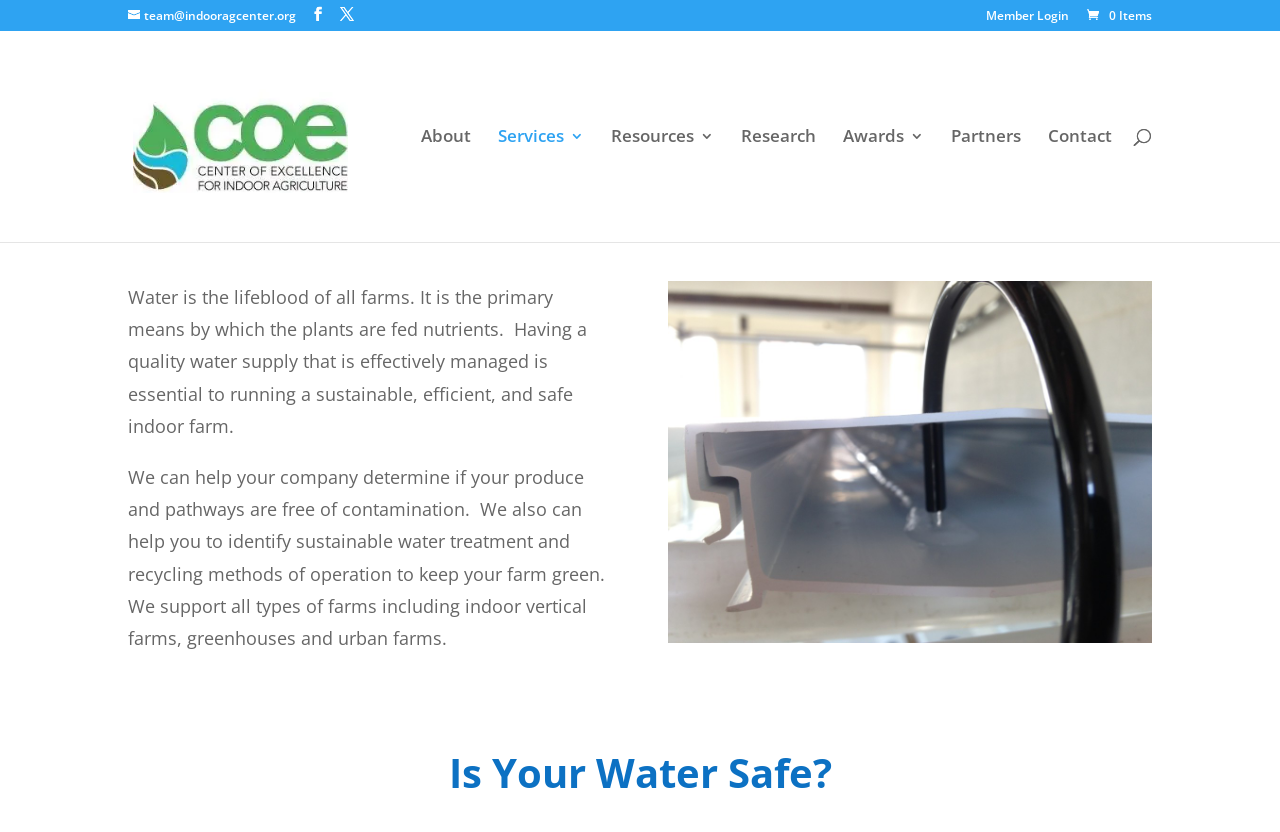Locate the primary headline on the webpage and provide its text.

Water is the Lifeblood of Every Indoor Farm